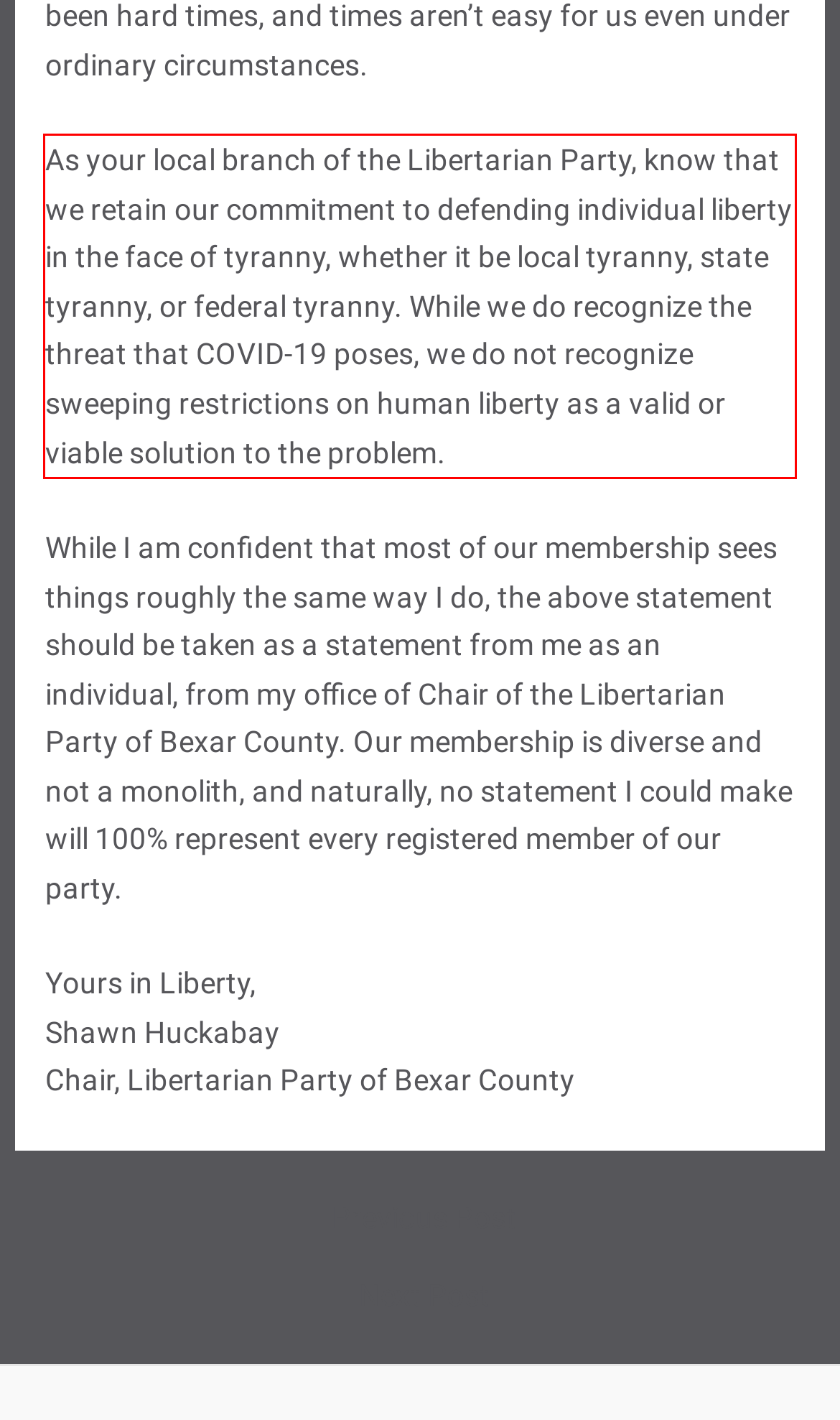Using the provided webpage screenshot, identify and read the text within the red rectangle bounding box.

As your local branch of the Libertarian Party, know that we retain our commitment to defending individual liberty in the face of tyranny, whether it be local tyranny, state tyranny, or federal tyranny. While we do recognize the threat that COVID-19 poses, we do not recognize sweeping restrictions on human liberty as a valid or viable solution to the problem.